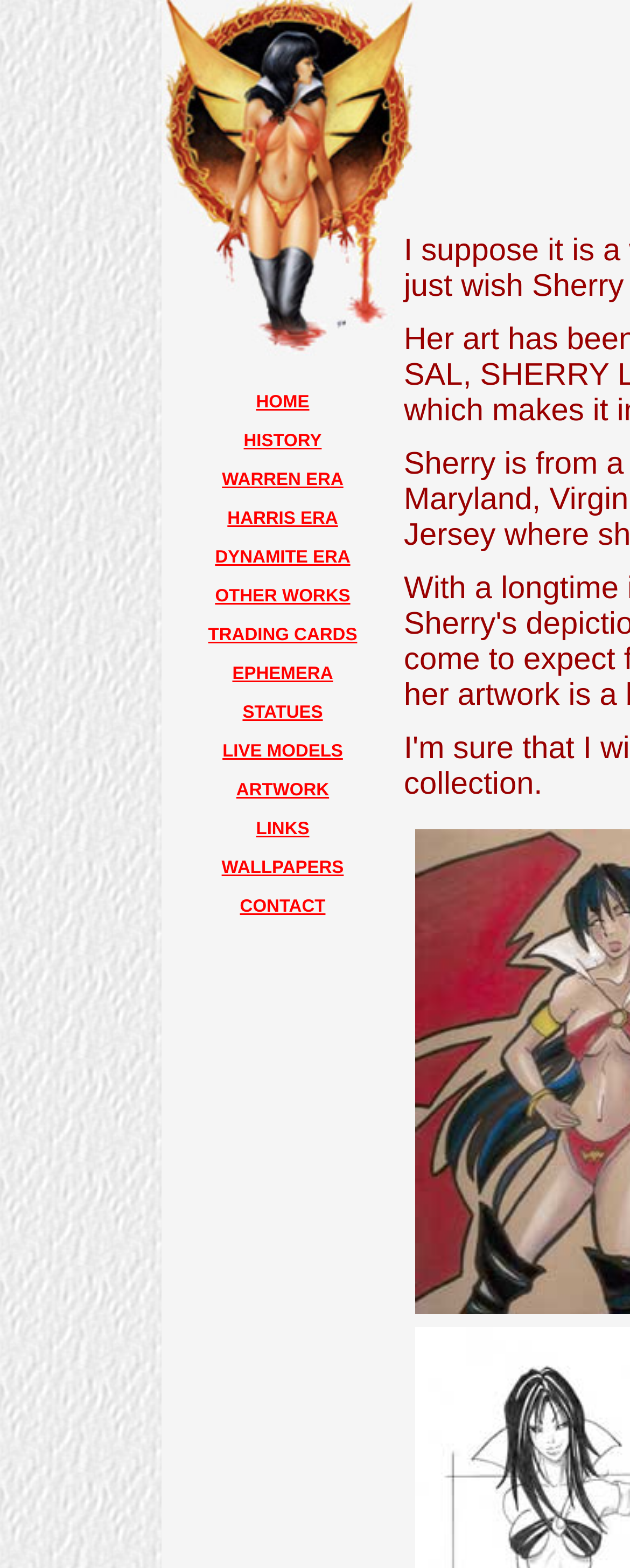Find the bounding box coordinates for the element described here: "HARRIS ERA".

[0.361, 0.325, 0.536, 0.337]